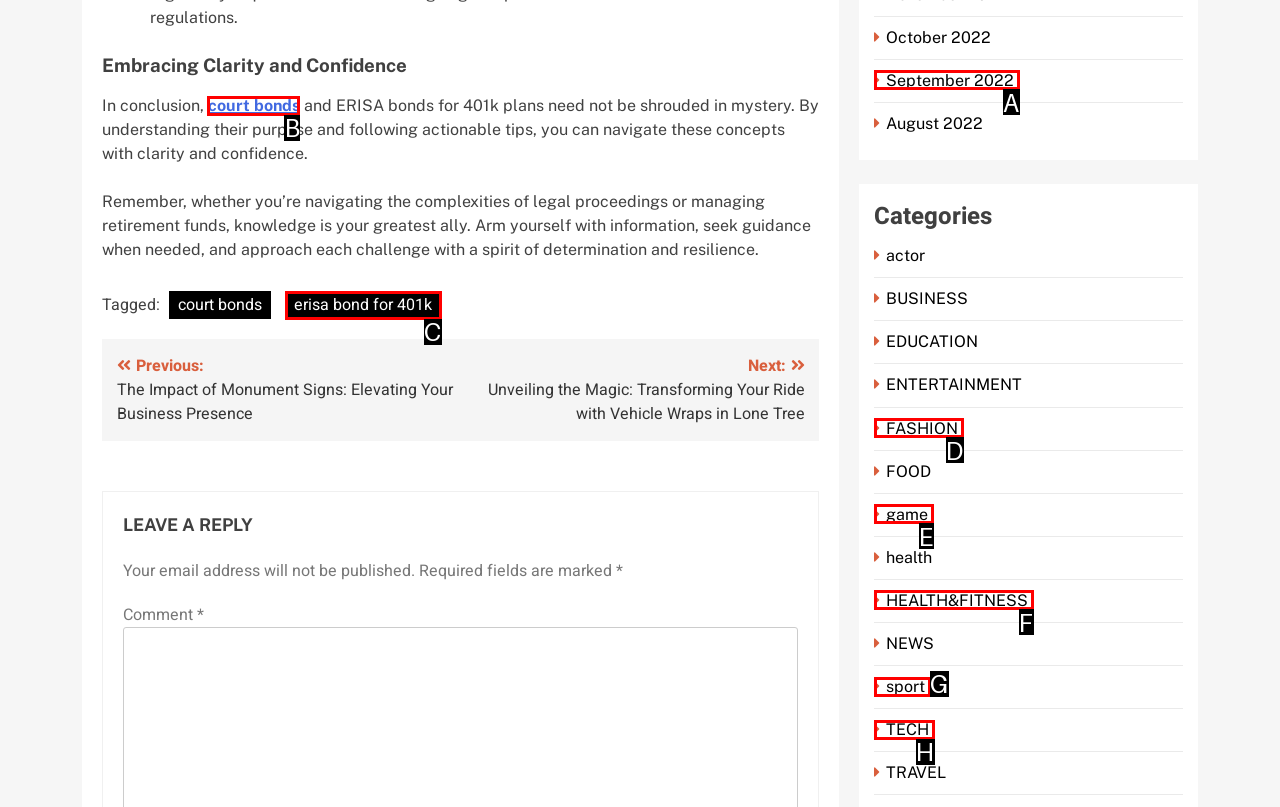Tell me which letter I should select to achieve the following goal: Click on 'court bonds'
Answer with the corresponding letter from the provided options directly.

B